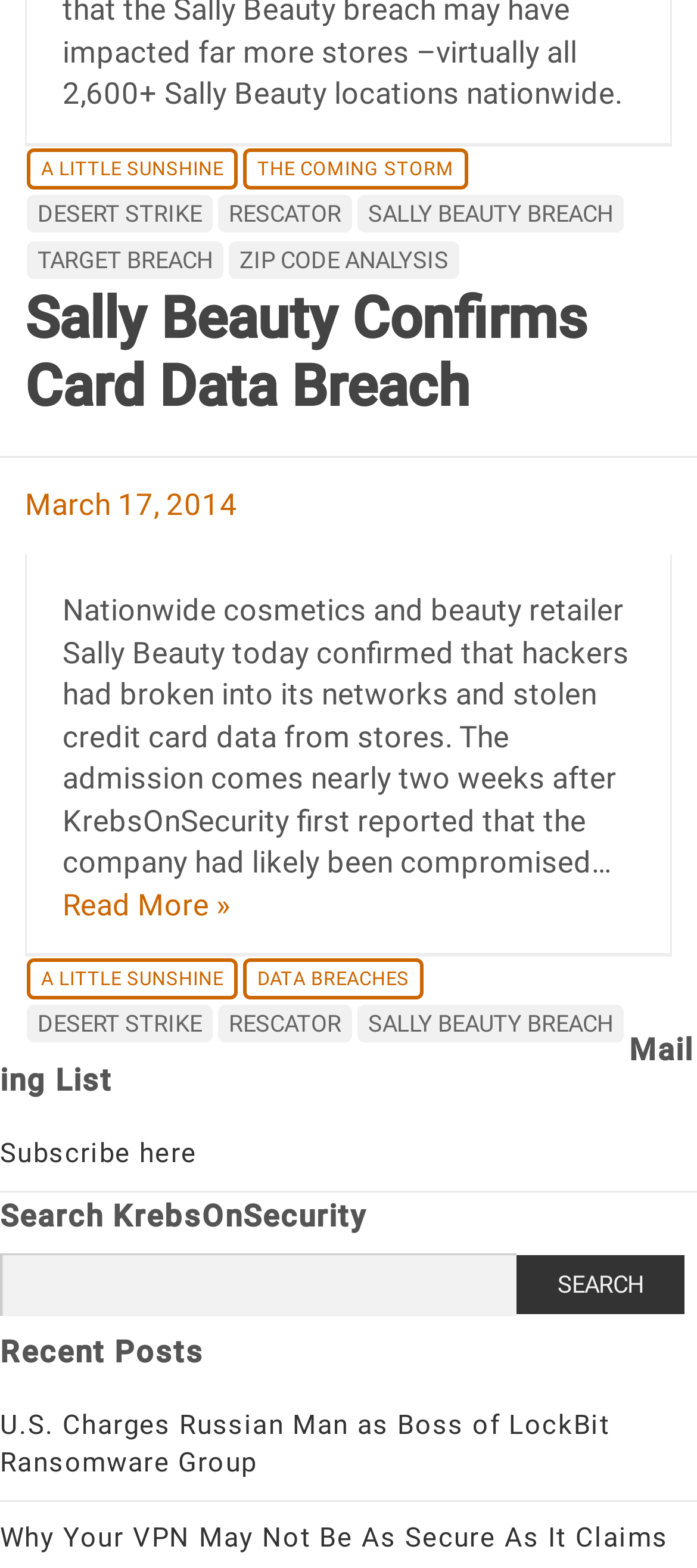Use a single word or phrase to respond to the question:
How many recent posts are listed?

2